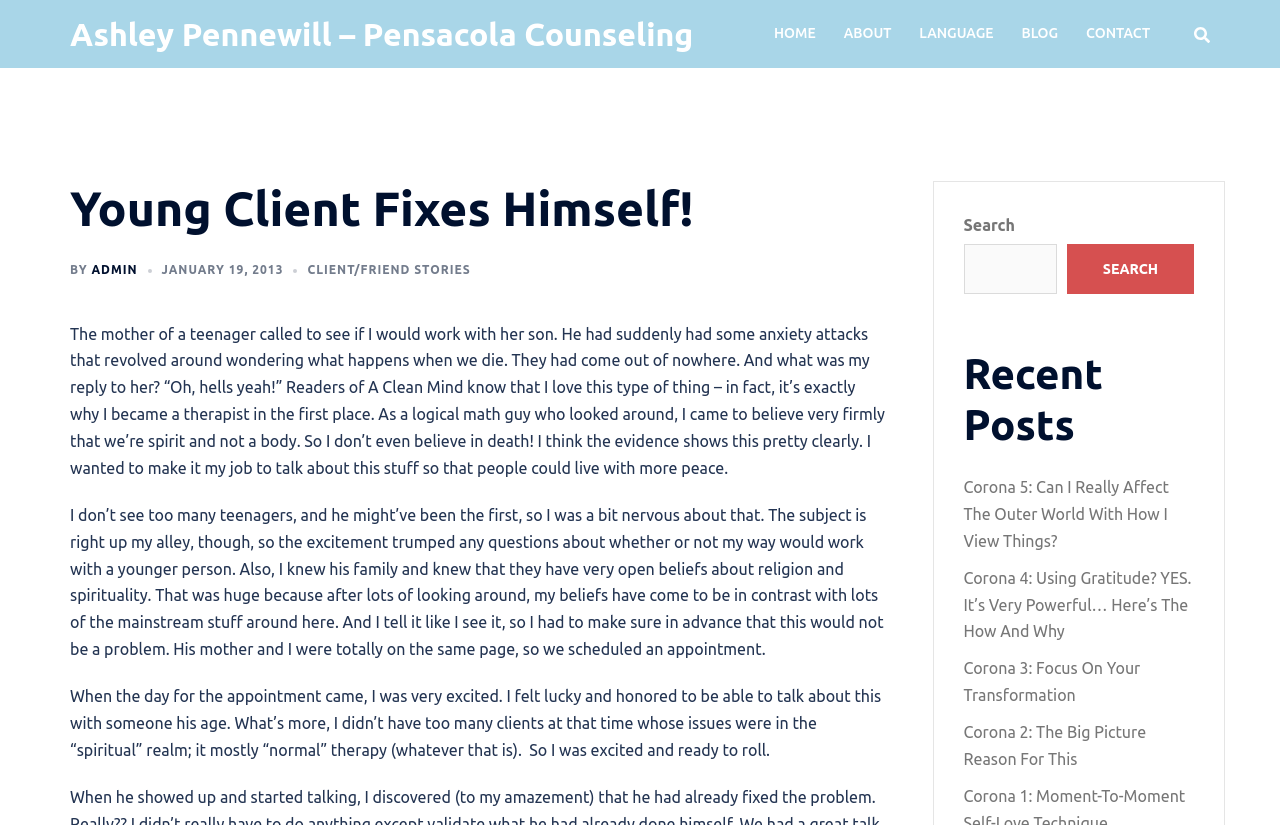Please identify the bounding box coordinates of the element on the webpage that should be clicked to follow this instruction: "Visit the ABOUT page". The bounding box coordinates should be given as four float numbers between 0 and 1, formatted as [left, top, right, bottom].

[0.659, 0.027, 0.696, 0.056]